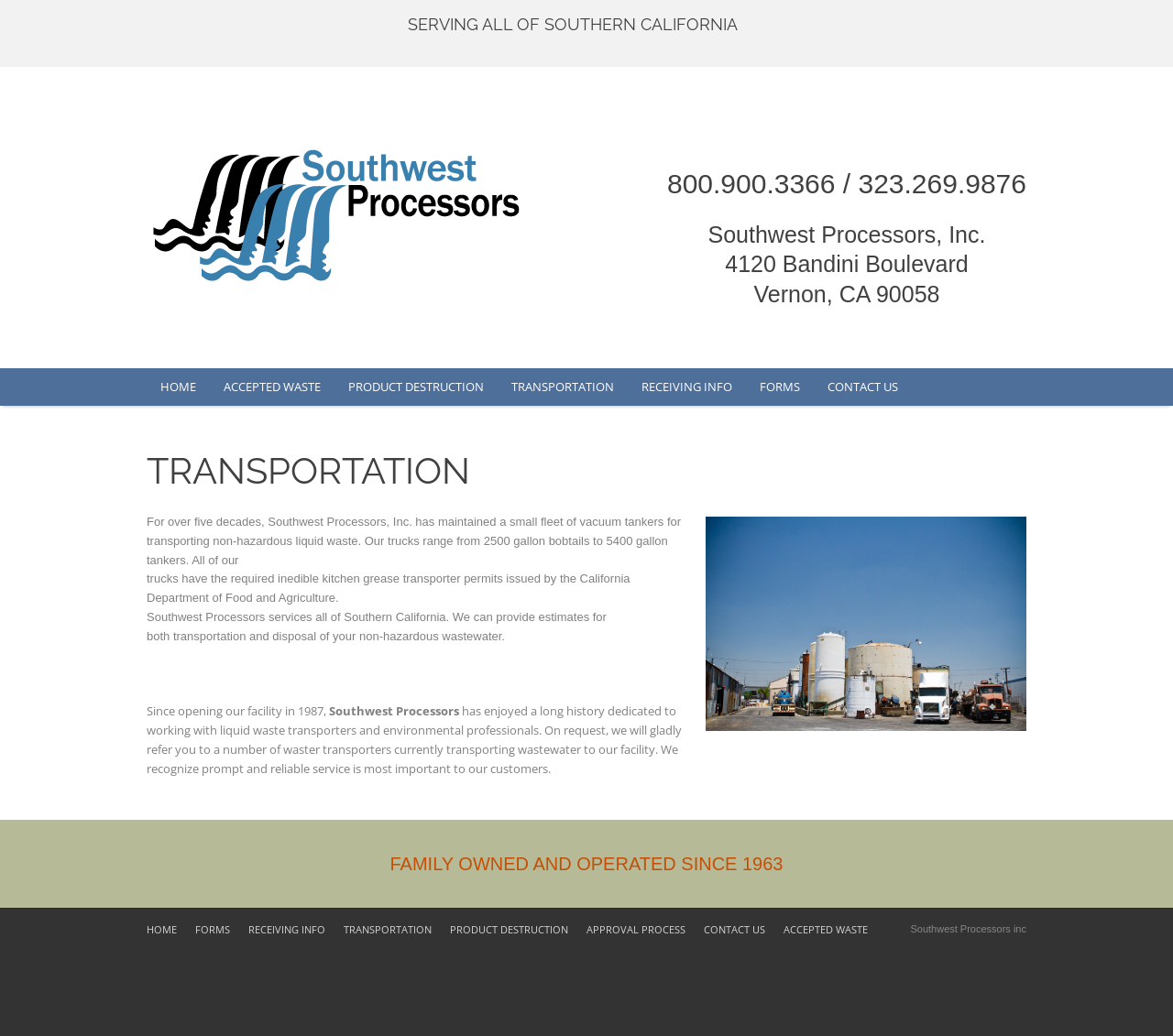Refer to the image and answer the question with as much detail as possible: Where is Southwest Processors located?

I found this information by looking at the heading element with the text 'Southwest Processors, Inc. 4120 Bandini Boulevard Vernon, CA 90058' which provides the company's address.